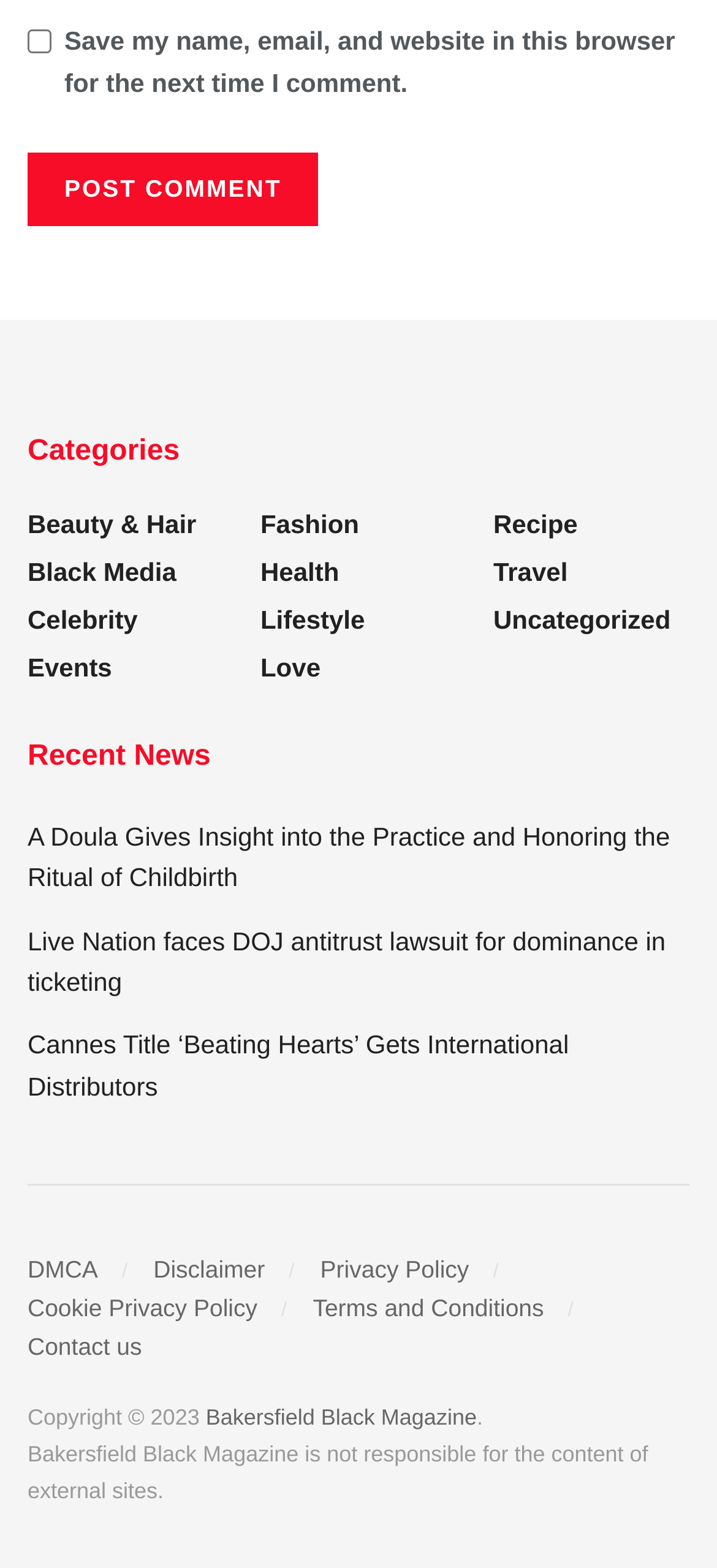Identify the bounding box coordinates for the element that needs to be clicked to fulfill this instruction: "Visit Bakersfield Black Magazine". Provide the coordinates in the format of four float numbers between 0 and 1: [left, top, right, bottom].

[0.287, 0.895, 0.665, 0.912]